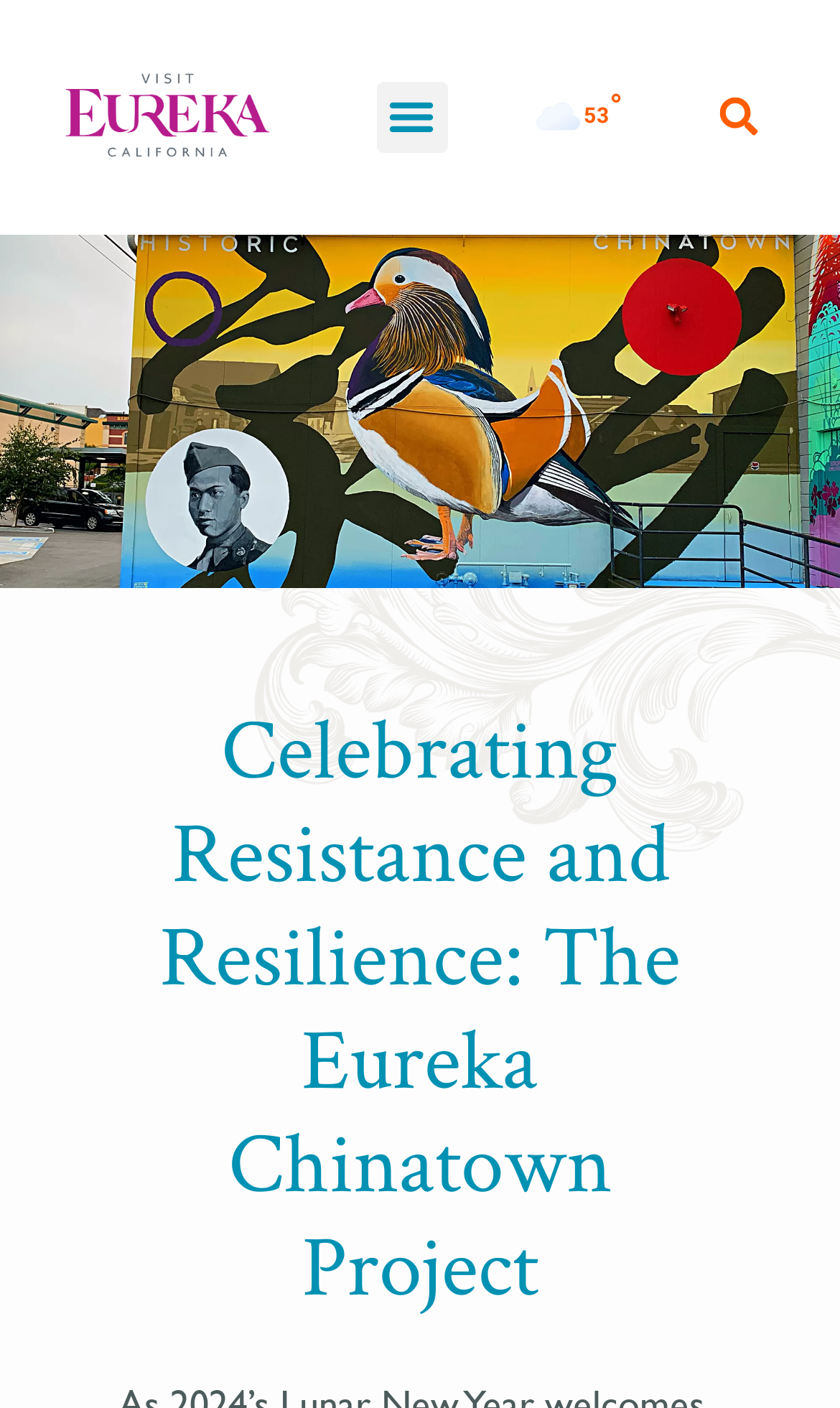Give a succinct answer to this question in a single word or phrase: 
What is the theme of the webpage?

Eureka Chinatown Project